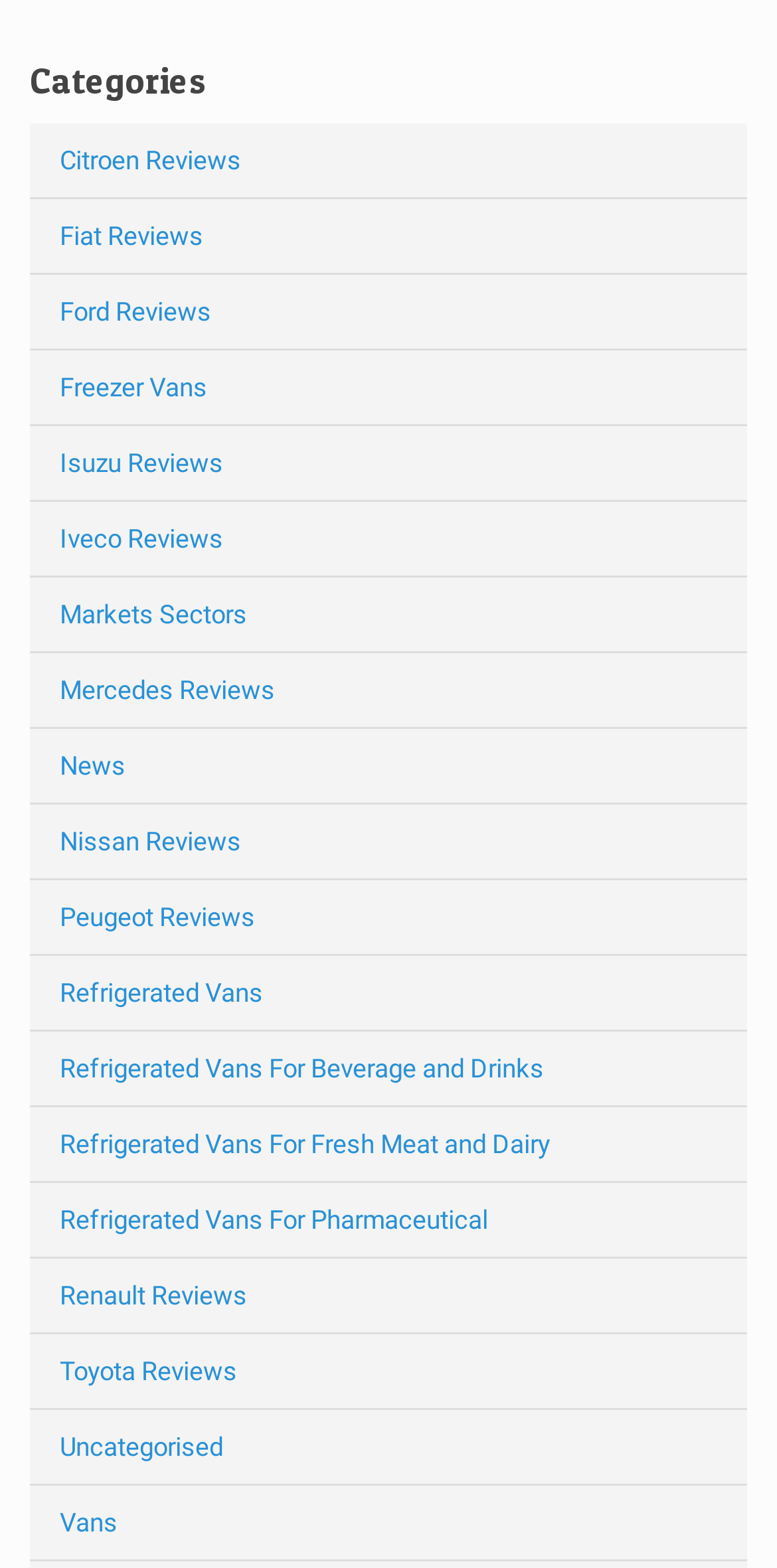Given the description "Toyota Reviews", determine the bounding box of the corresponding UI element.

[0.038, 0.851, 0.962, 0.898]